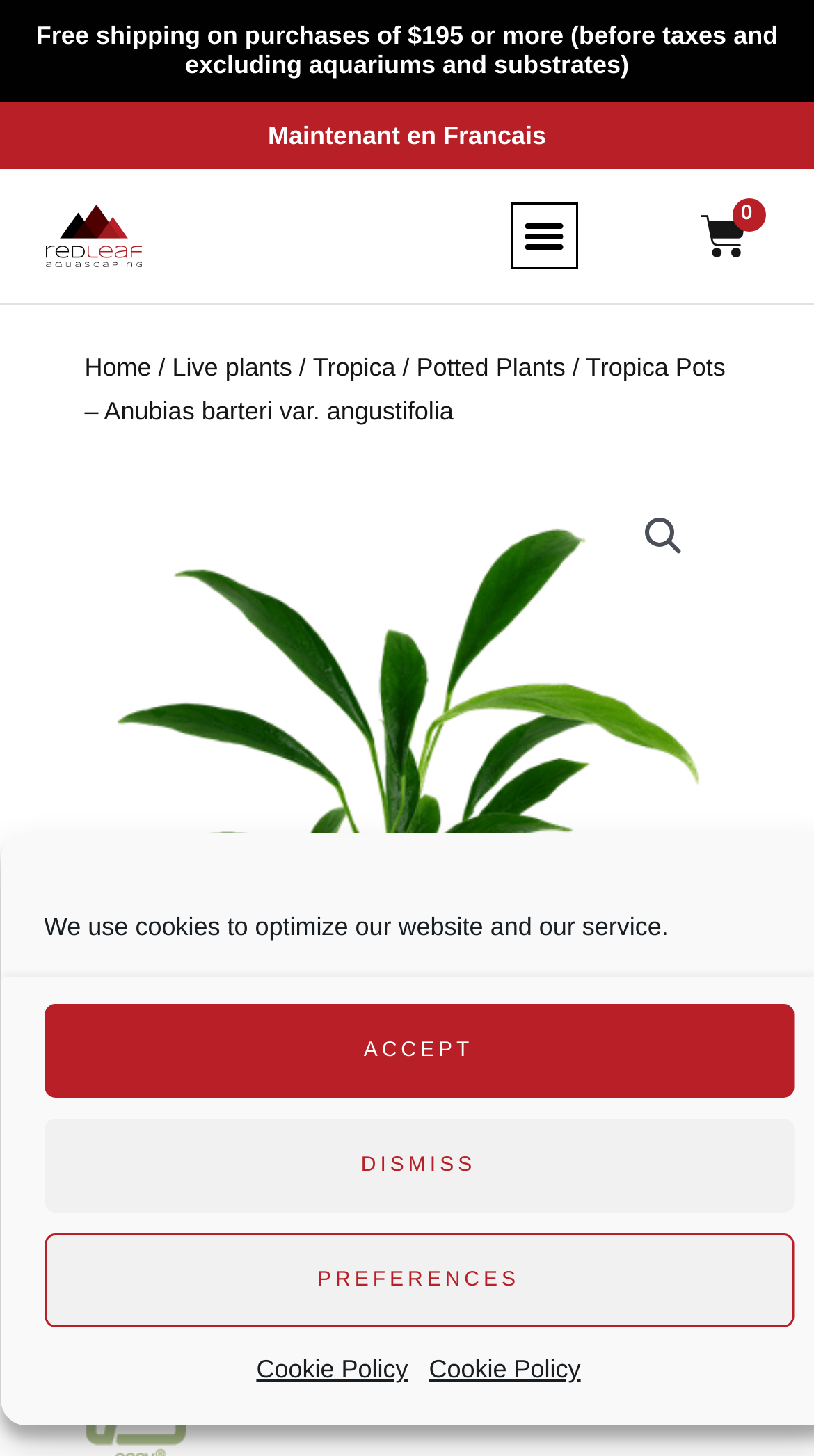What is the purpose of the 'Cookie Policy' link?
Using the visual information, respond with a single word or phrase.

To access cookie policy information